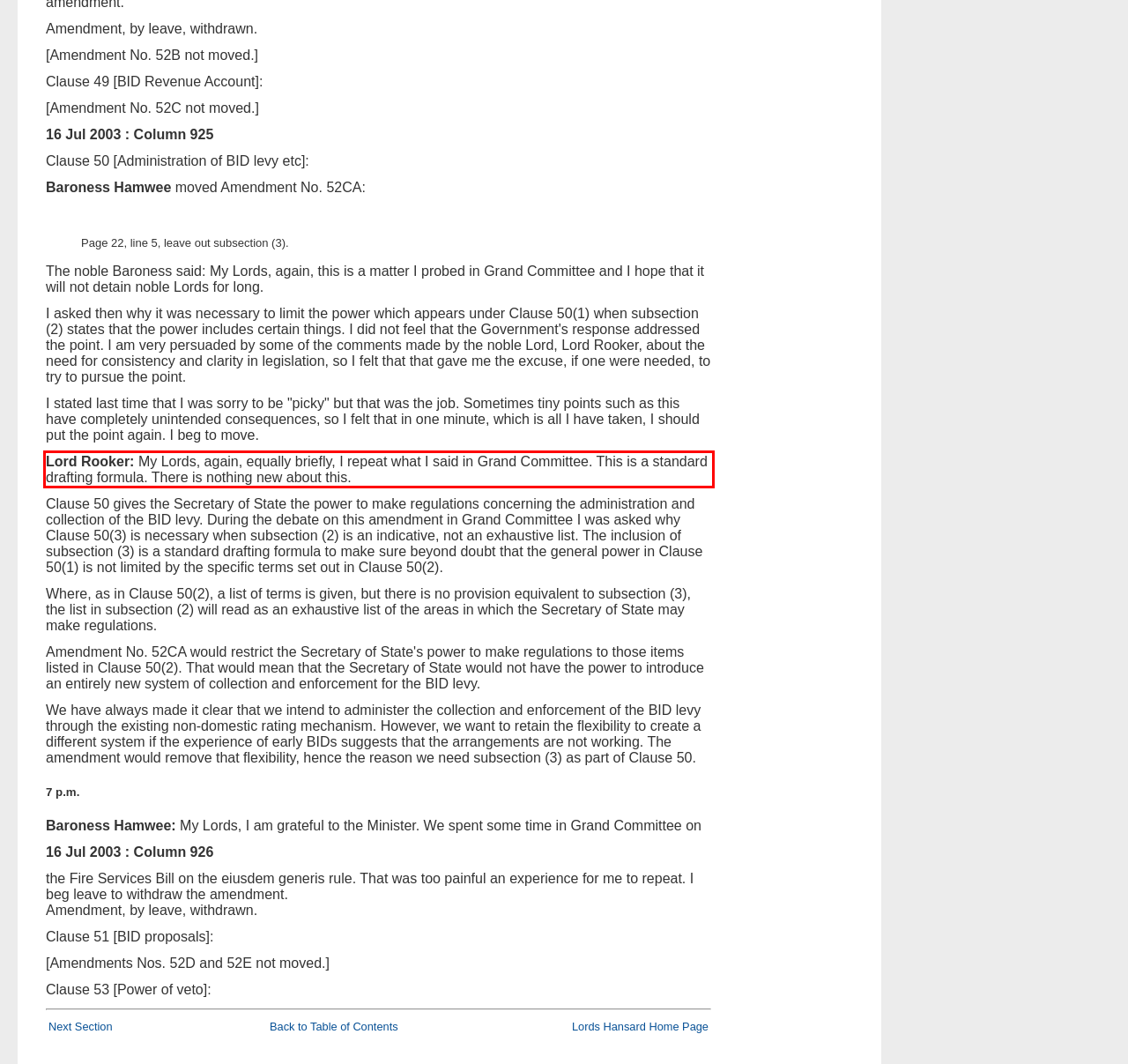In the given screenshot, locate the red bounding box and extract the text content from within it.

Lord Rooker: My Lords, again, equally briefly, I repeat what I said in Grand Committee. This is a standard drafting formula. There is nothing new about this.